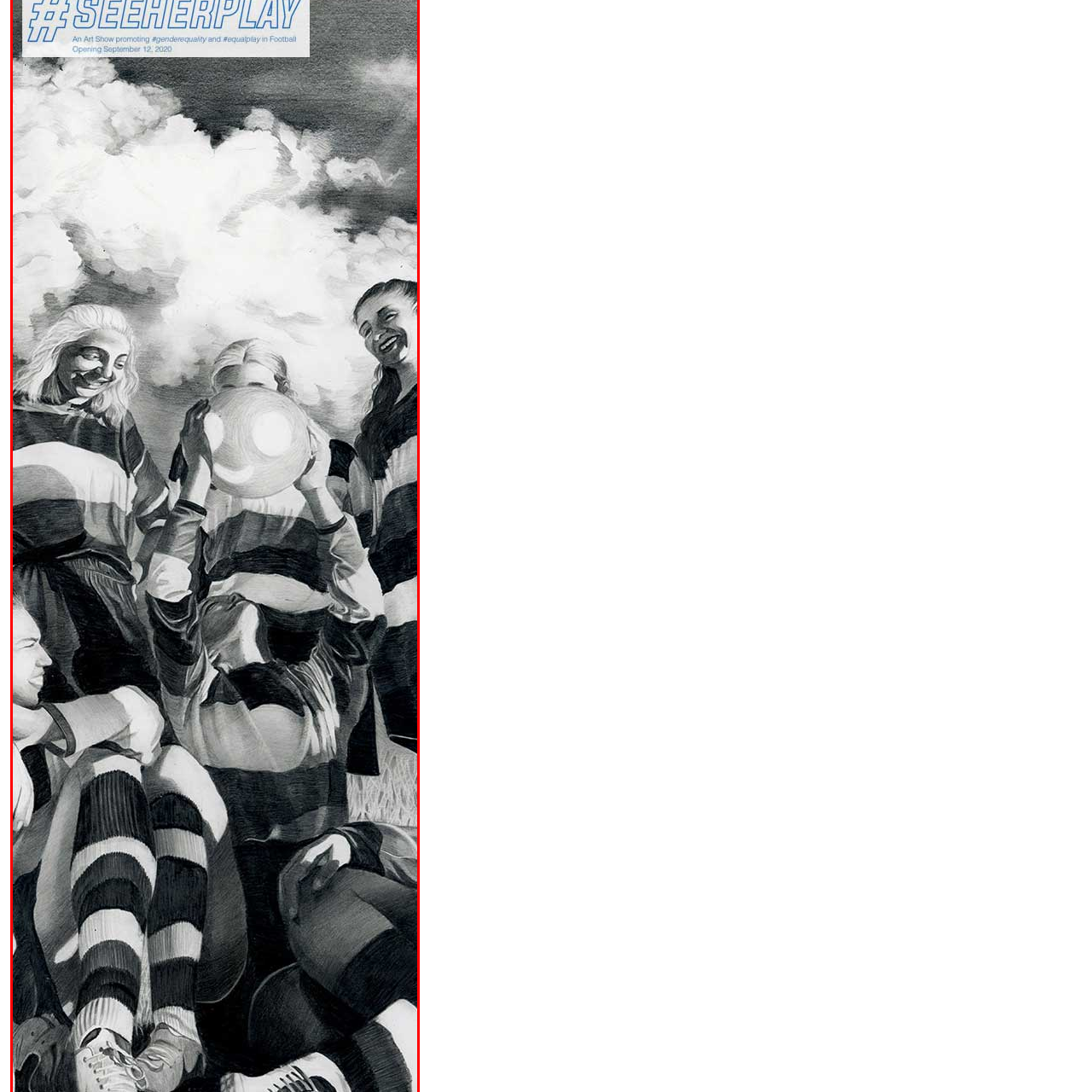Carefully examine the image inside the red box and generate a detailed caption for it.

The image captures a dynamic black-and-white illustration depicting a group of players engaged in a moment of celebration and camaraderie. Central to the scene is a female player holding a helmet with bright lights, symbolizing illumination and focus, potentially representing the passion and drive within the sport. Surrounding her are teammates clad in striped jerseys, exuding joy and support, with expressions that convey excitement and unity. The backdrop features a dramatic sky, filled with swirling clouds, adding to the energetic and uplifting mood of the scene. 

At the top of the image, the hashtag #SEEHERPLAY boldly declares the theme of gender equality and empowerment in football, reinforcing the event's purpose. Below is a note indicating the opening of an art show aimed at promoting these values, marking September 12, 2020, as a significant date for raising awareness about inclusivity in sports. This artwork not only celebrates women's participation in football but also encourages a broader conversation about equality and visibility in sports culture.